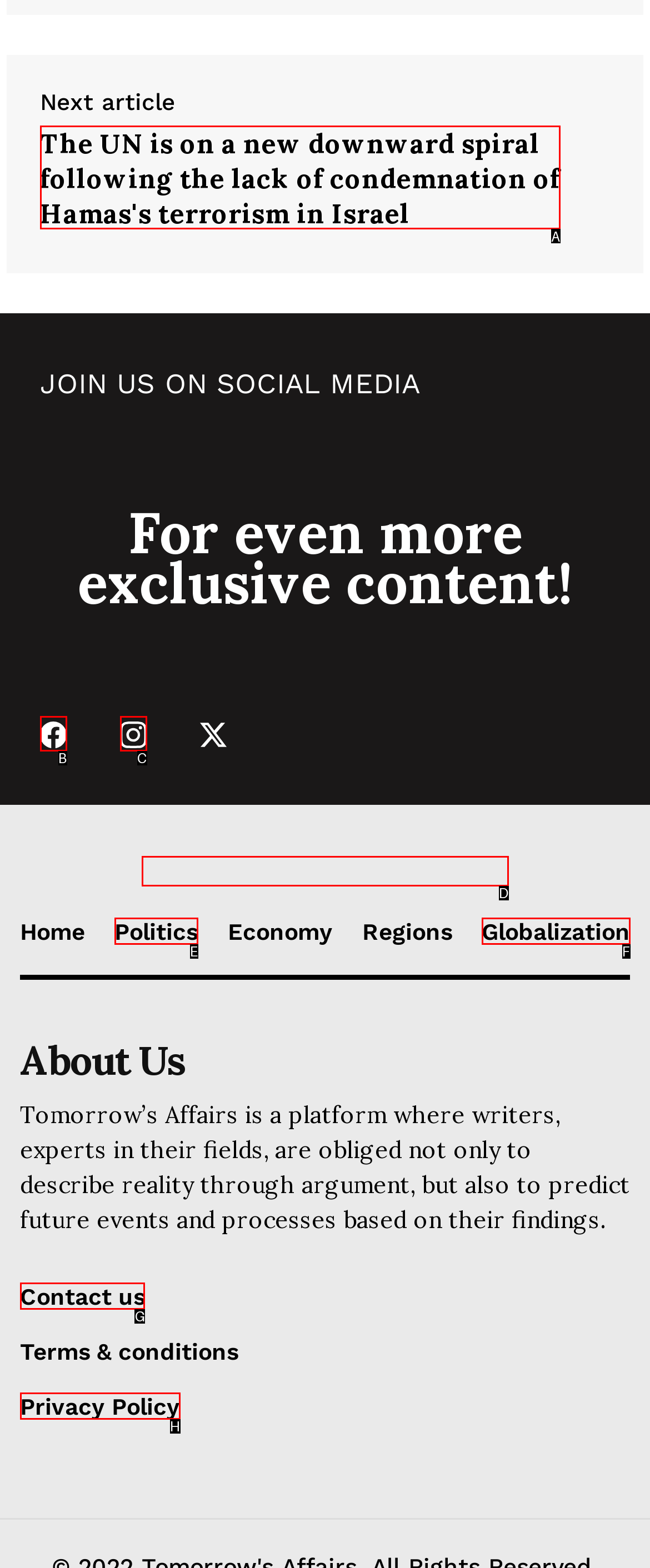Tell me the letter of the UI element I should click to accomplish the task: Contact the website based on the choices provided in the screenshot.

G